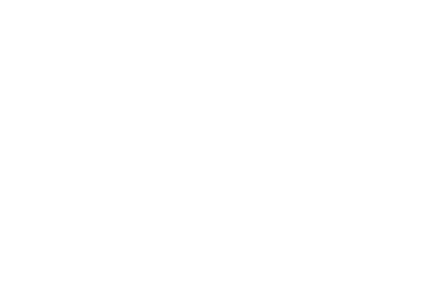Please answer the following question as detailed as possible based on the image: 
What is the purpose of the visual elements?

The visual elements are crafted to inspire a sense of nostalgia and pride, possibly aimed at employees, clients, or stakeholders, to highlight the company's accomplishments and foster a sense of community among its members.